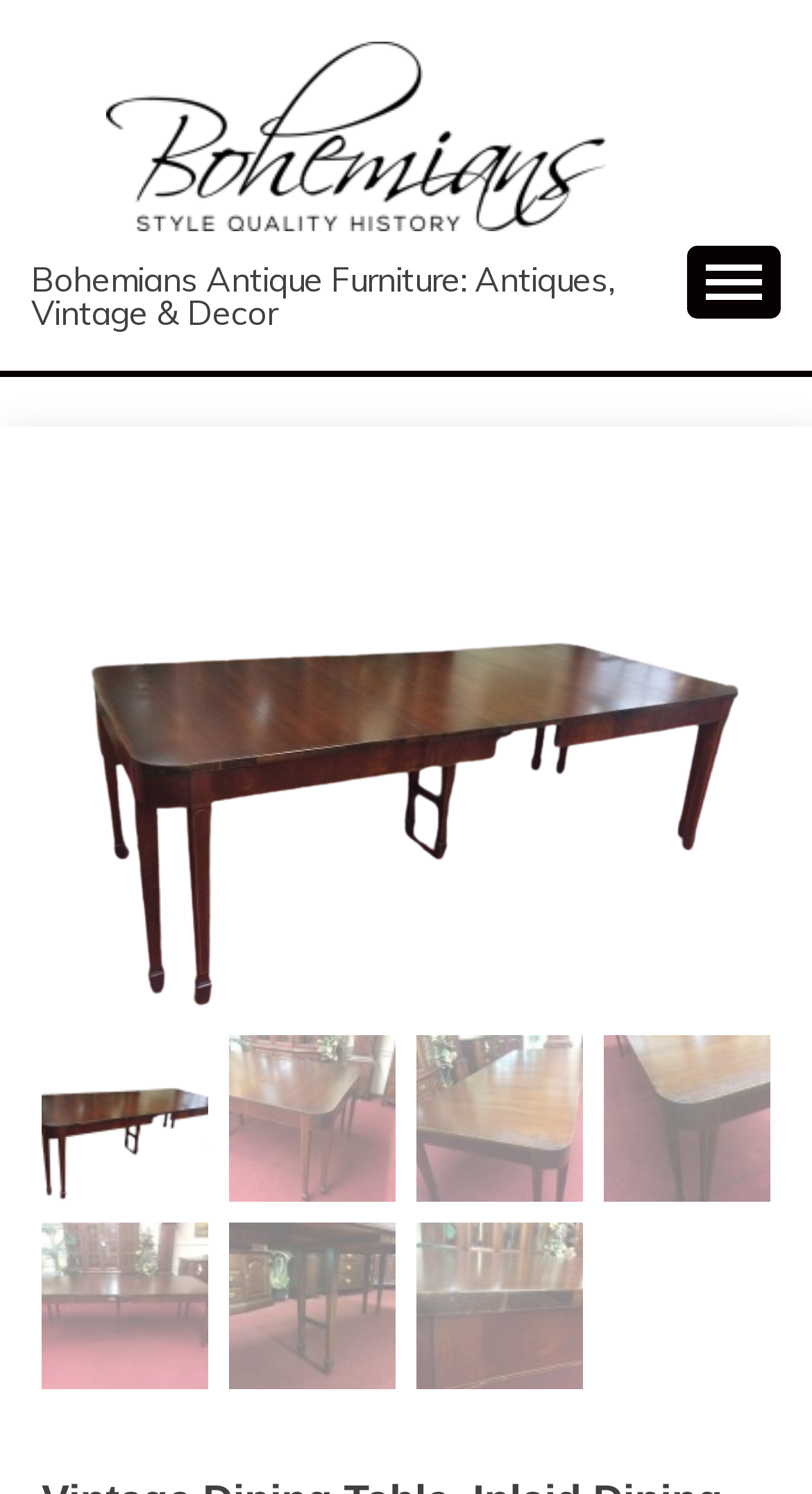What is the material of the dining table?
By examining the image, provide a one-word or phrase answer.

Mahogany